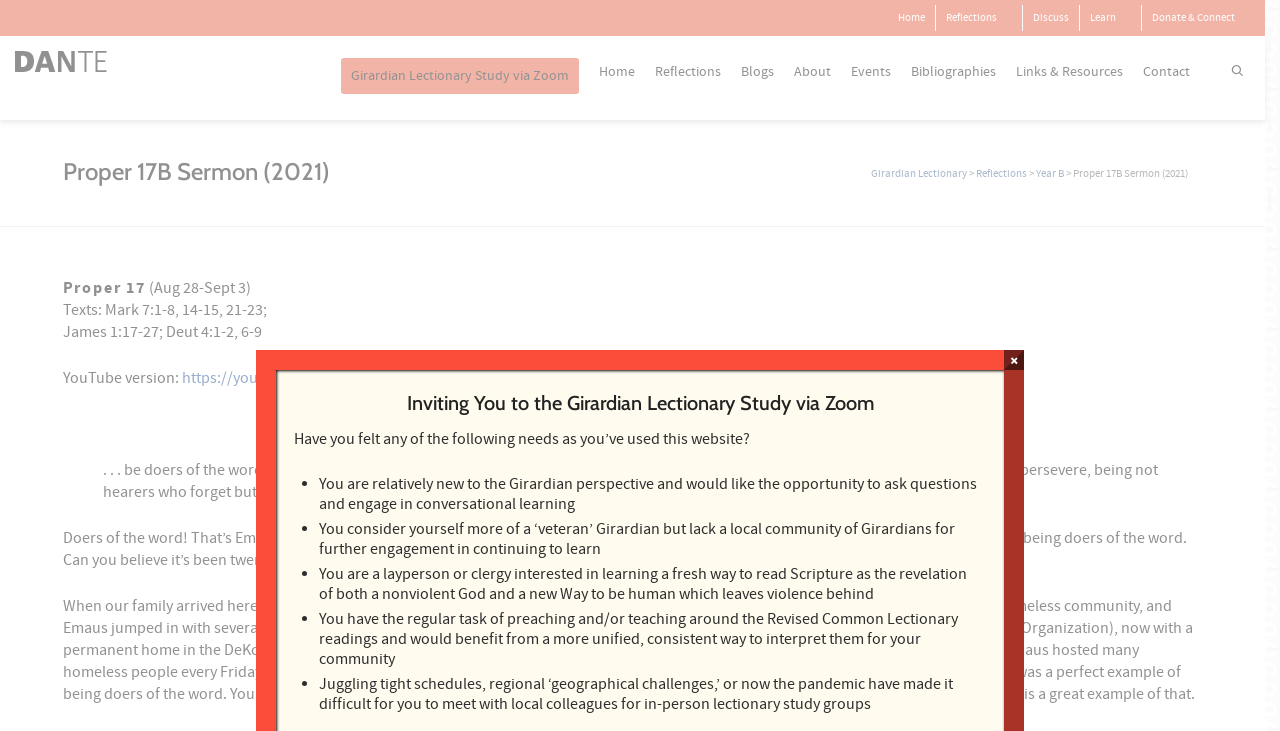Provide the bounding box coordinates of the HTML element described by the text: "Girardian Lectionary Study via Zoom".

[0.443, 0.535, 0.682, 0.568]